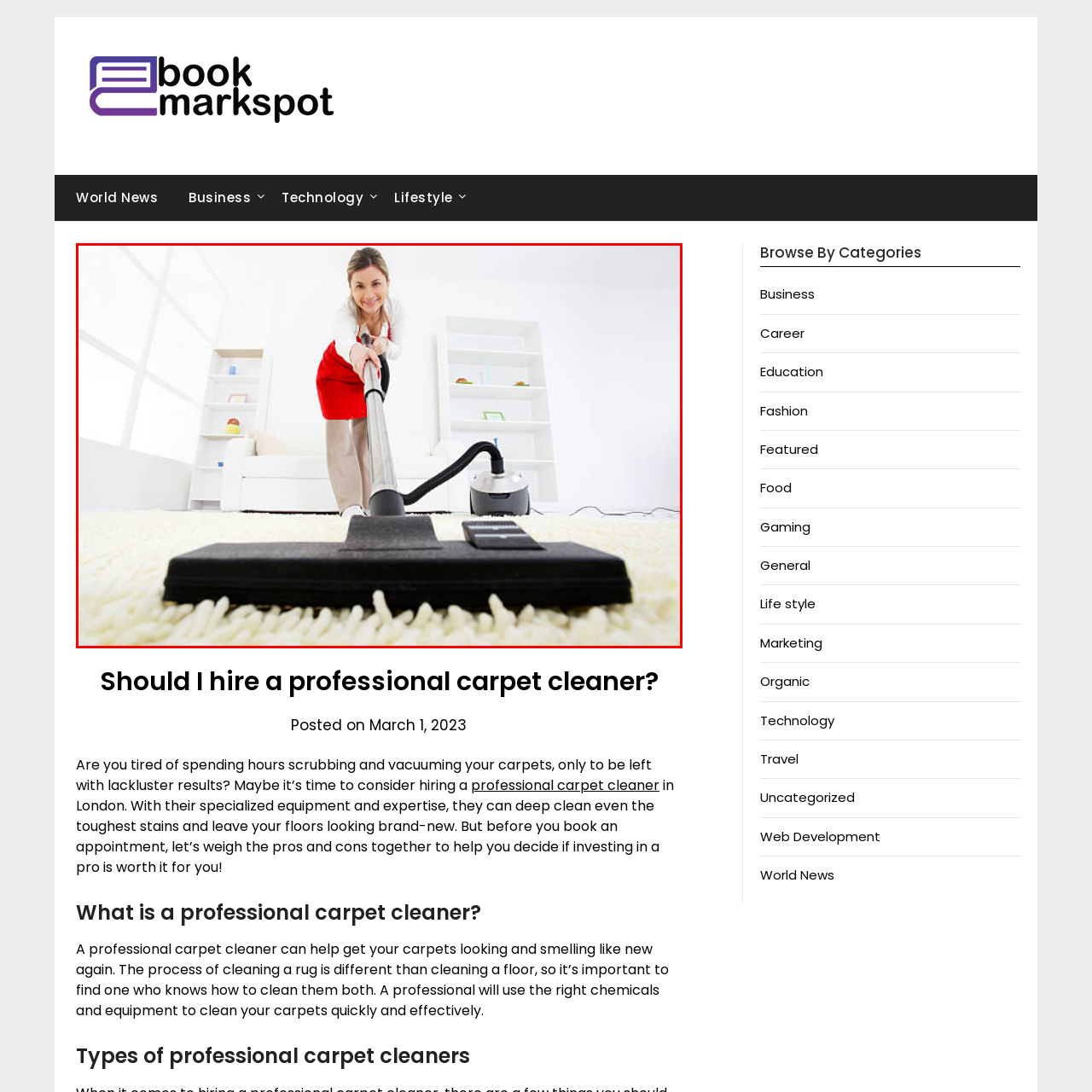View the segment outlined in white, What color is the couch? 
Answer using one word or phrase.

White